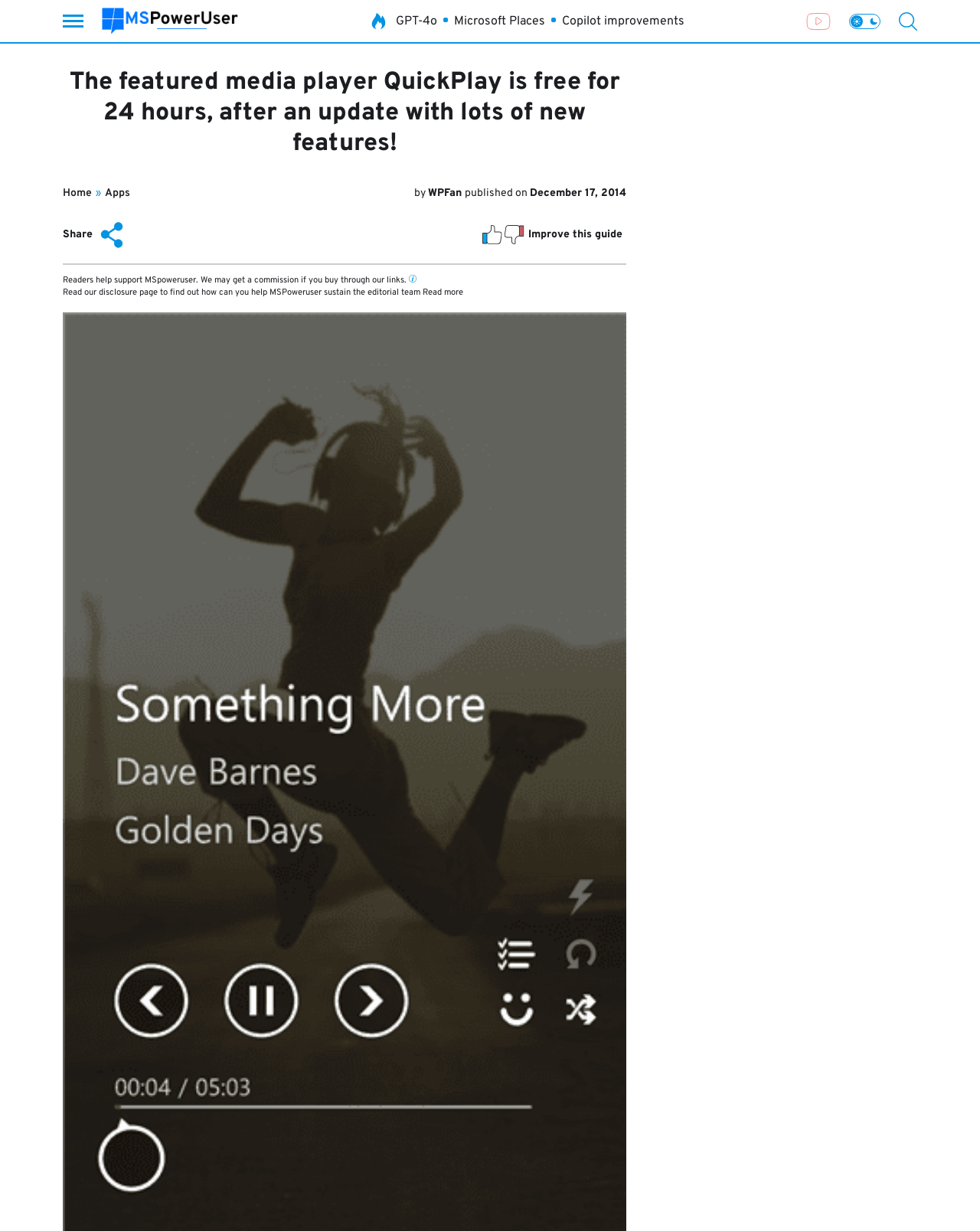Specify the bounding box coordinates of the area to click in order to follow the given instruction: "Search for something."

[0.917, 0.01, 0.936, 0.025]